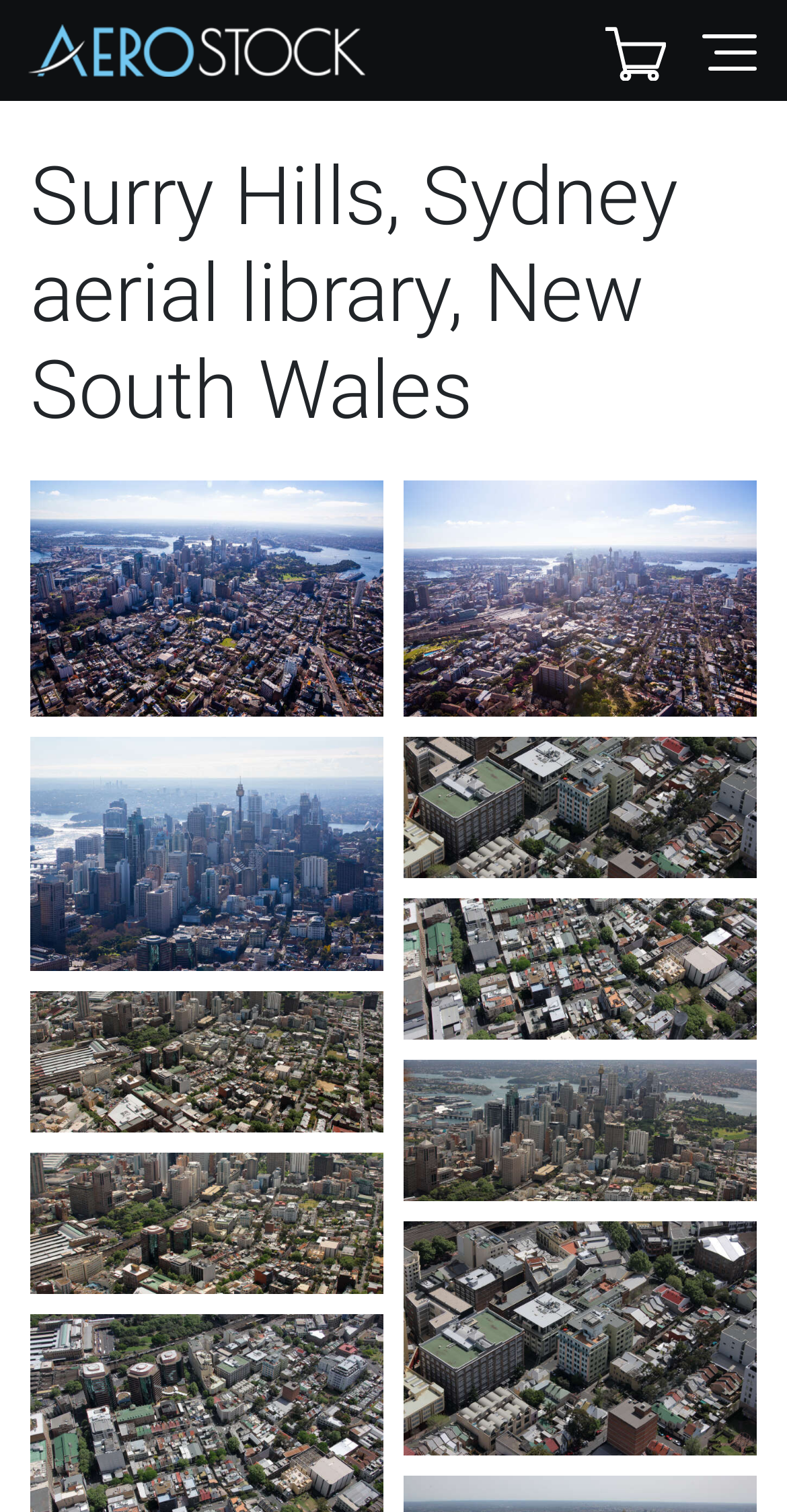How many images are on this webpage?
From the image, respond with a single word or phrase.

9